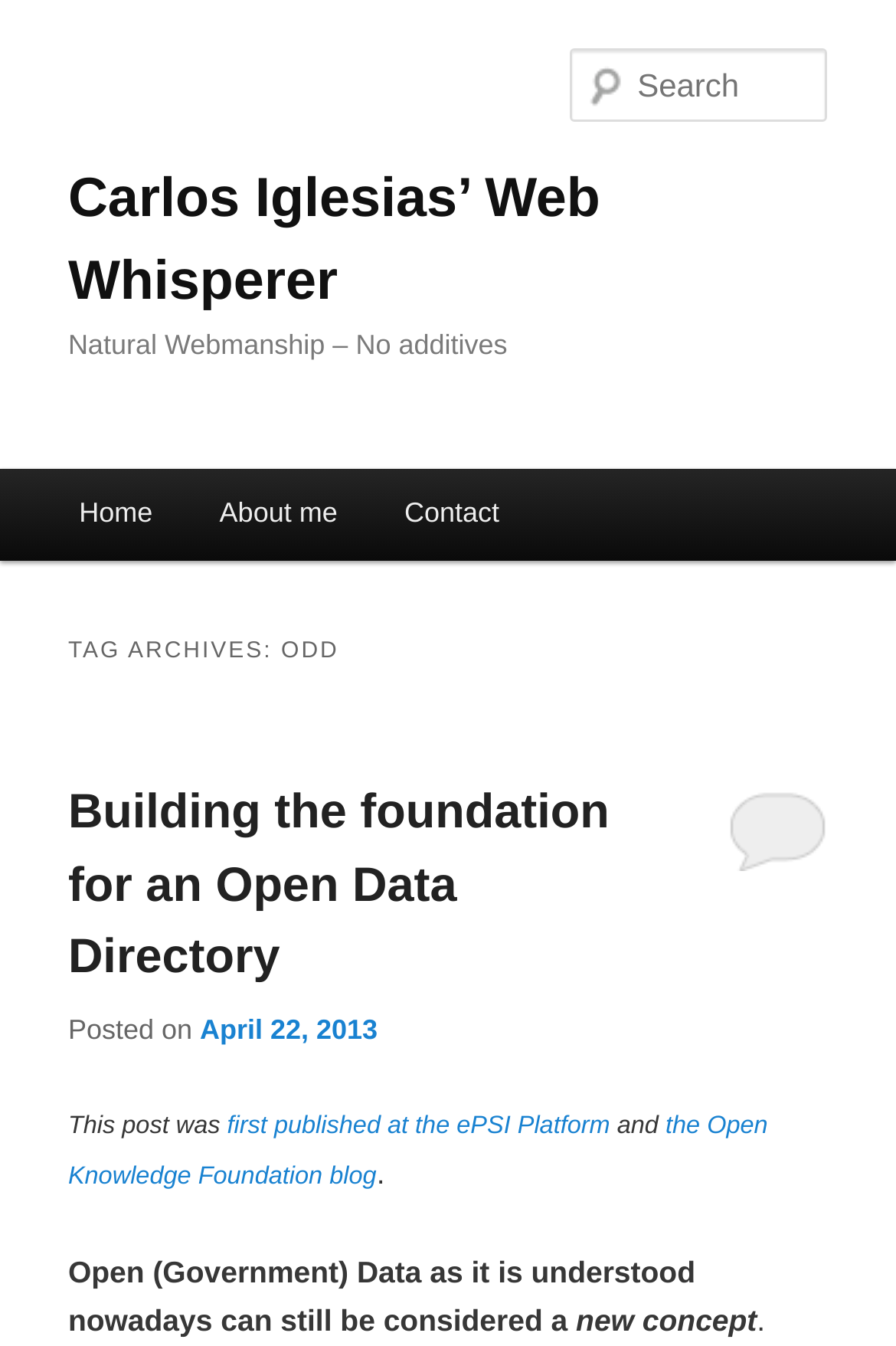Please determine the bounding box coordinates of the clickable area required to carry out the following instruction: "go to home page". The coordinates must be four float numbers between 0 and 1, represented as [left, top, right, bottom].

[0.051, 0.349, 0.208, 0.417]